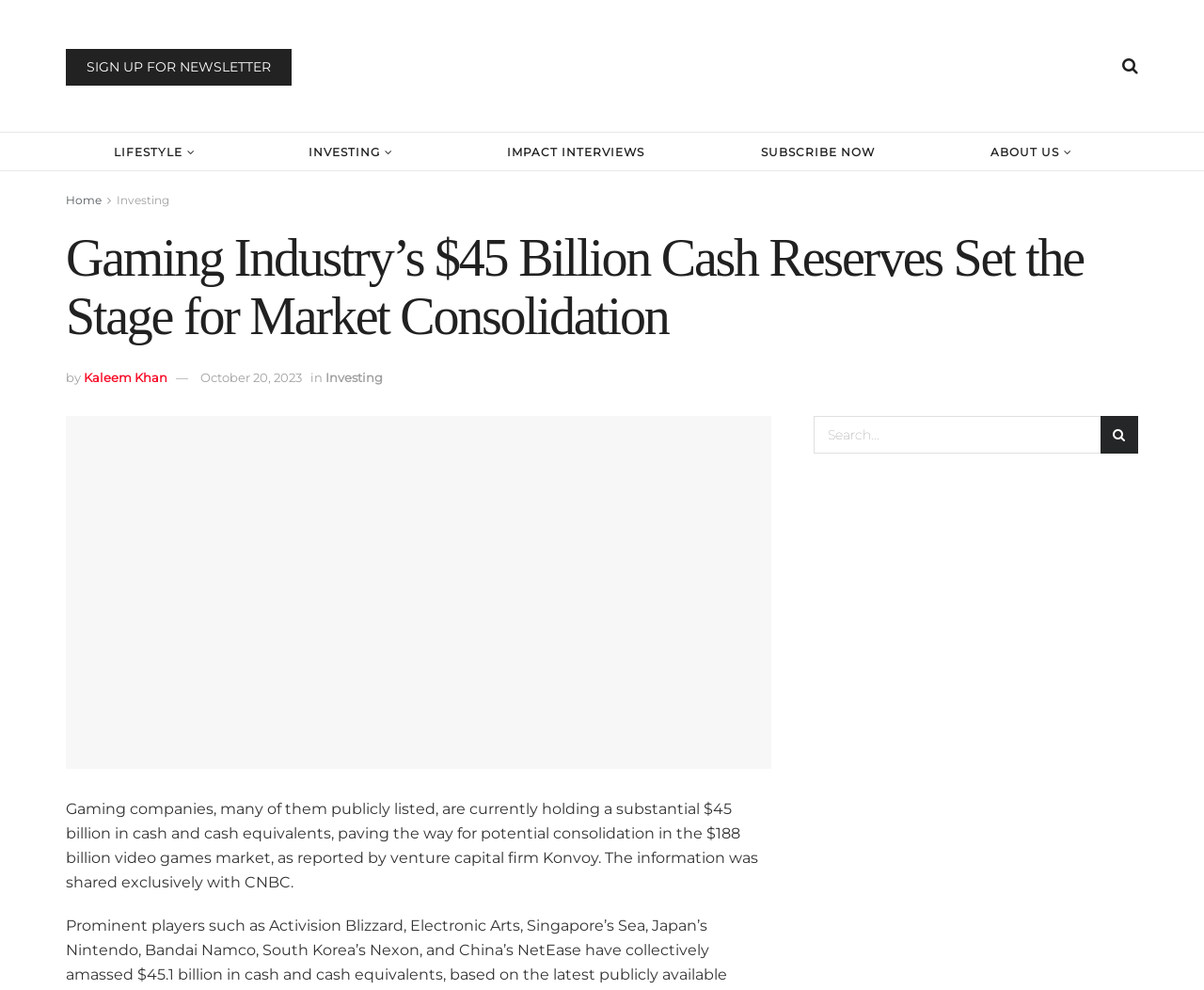Identify the bounding box coordinates of the region that should be clicked to execute the following instruction: "Search for something".

[0.676, 0.42, 0.945, 0.459]